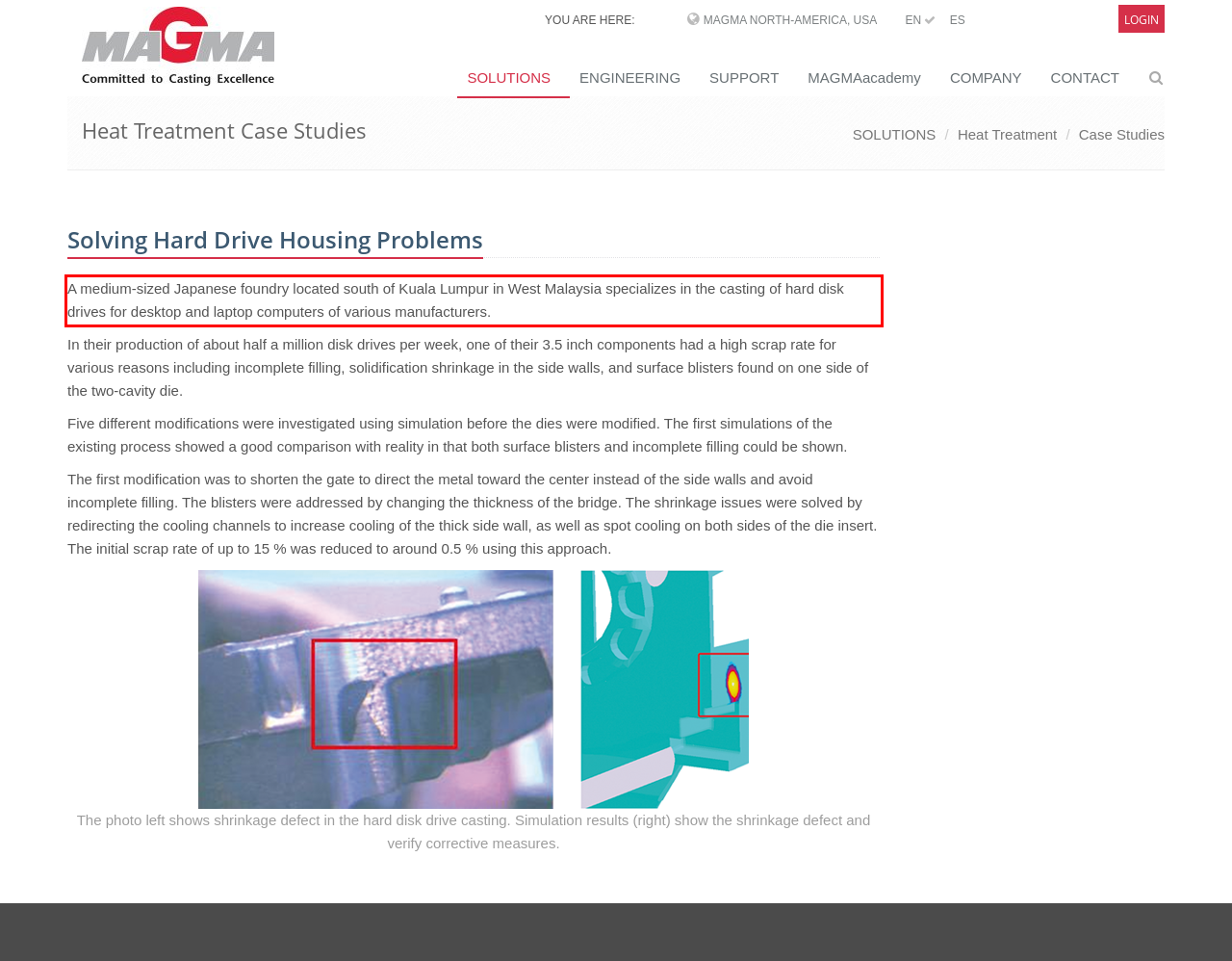Please use OCR to extract the text content from the red bounding box in the provided webpage screenshot.

A medium-sized Japanese foundry located south of Kuala Lumpur in West Malaysia specializes in the casting of hard disk drives for desktop and laptop computers of various manufacturers.